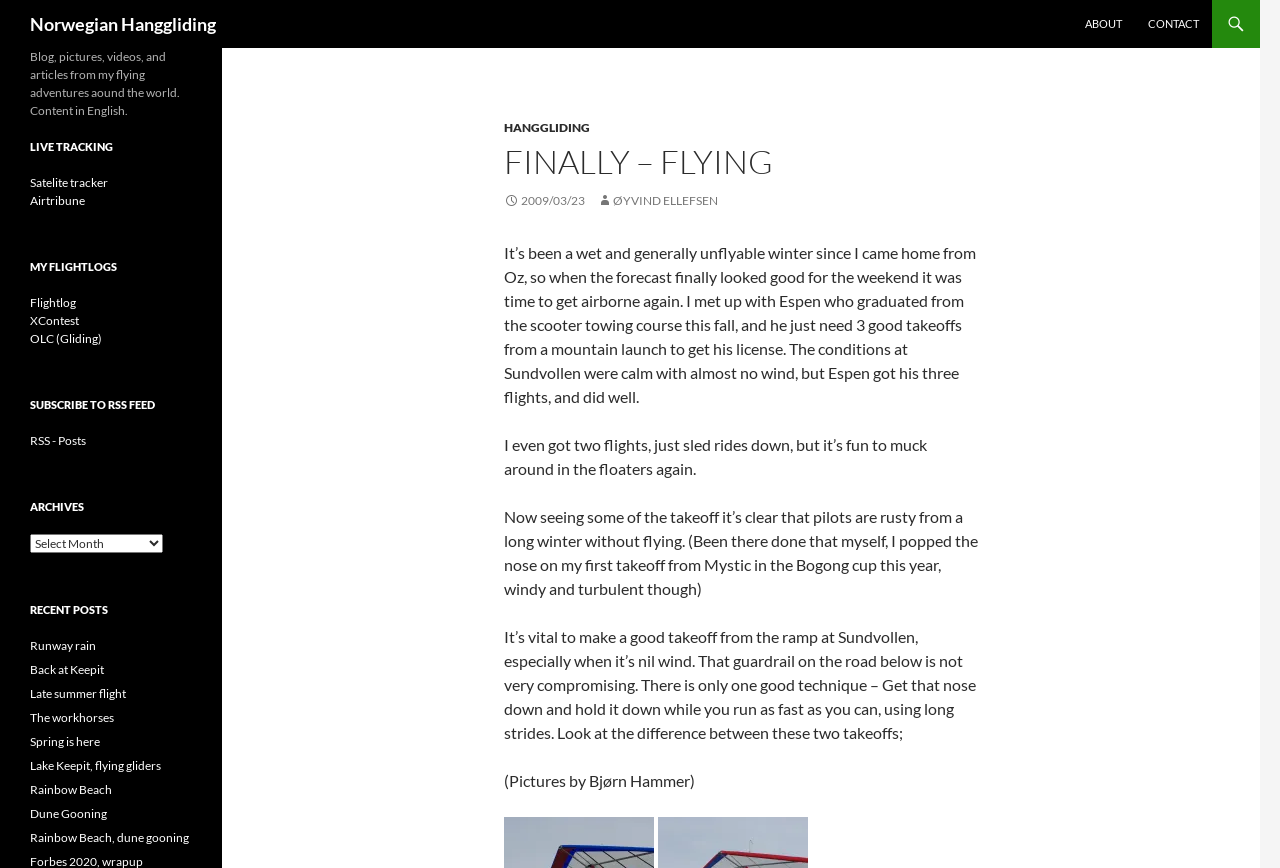Pinpoint the bounding box coordinates of the element that must be clicked to accomplish the following instruction: "Click on HANGGLIDING link". The coordinates should be in the format of four float numbers between 0 and 1, i.e., [left, top, right, bottom].

[0.394, 0.138, 0.461, 0.156]